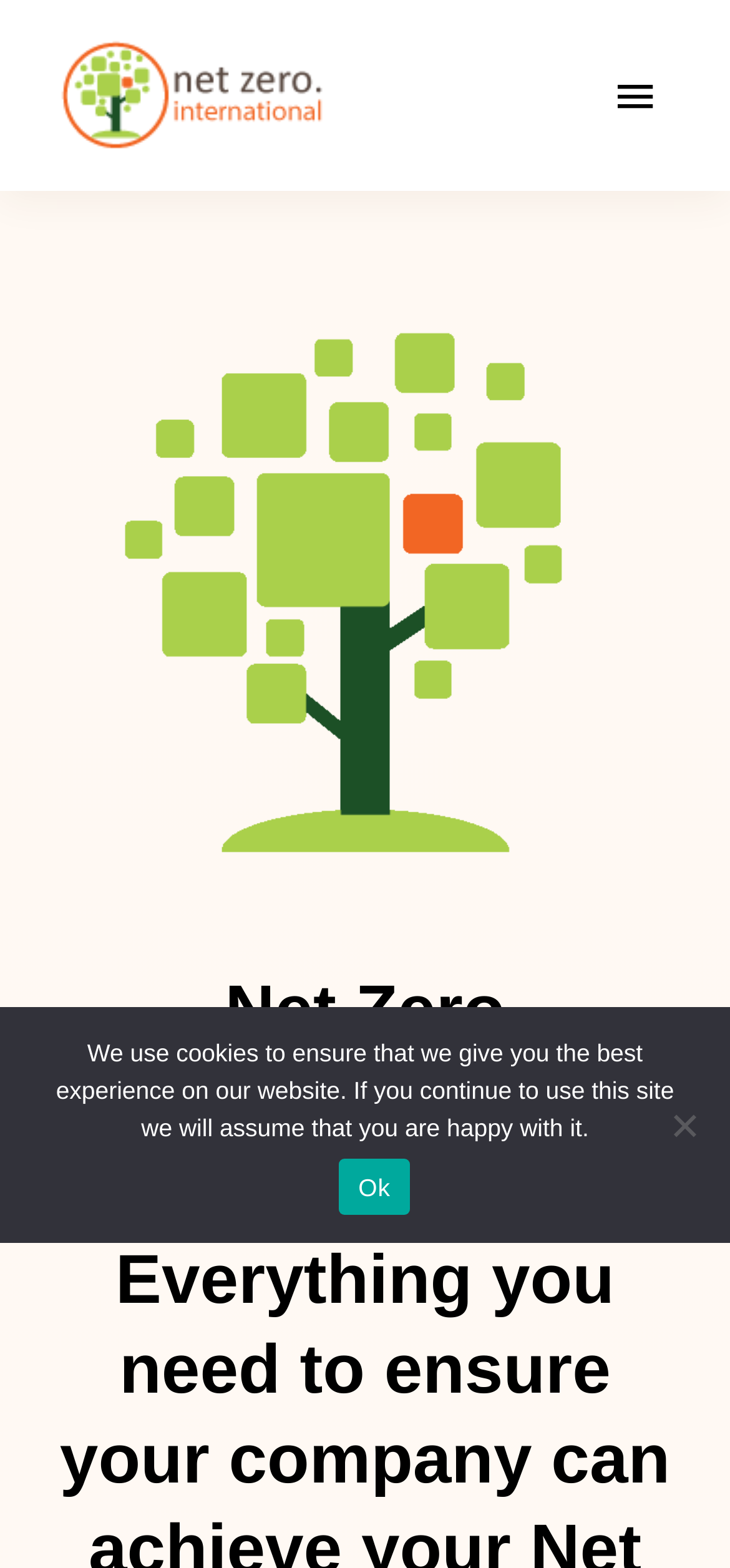Identify the bounding box coordinates of the region that should be clicked to execute the following instruction: "Toggle the navigation menu".

[0.788, 0.032, 0.954, 0.09]